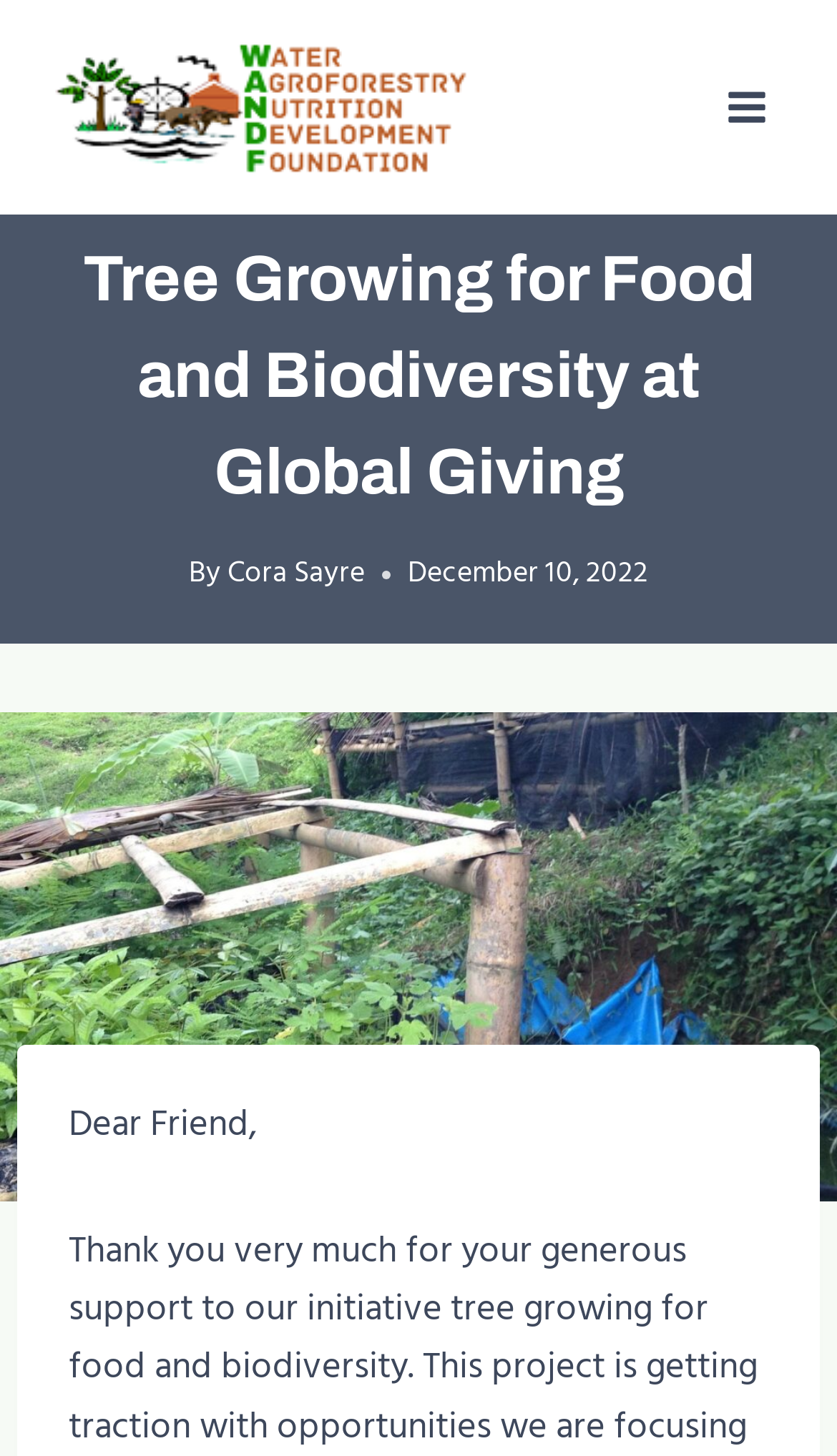Using the format (top-left x, top-left y, bottom-right x, bottom-right y), provide the bounding box coordinates for the described UI element. All values should be floating point numbers between 0 and 1: Search

None